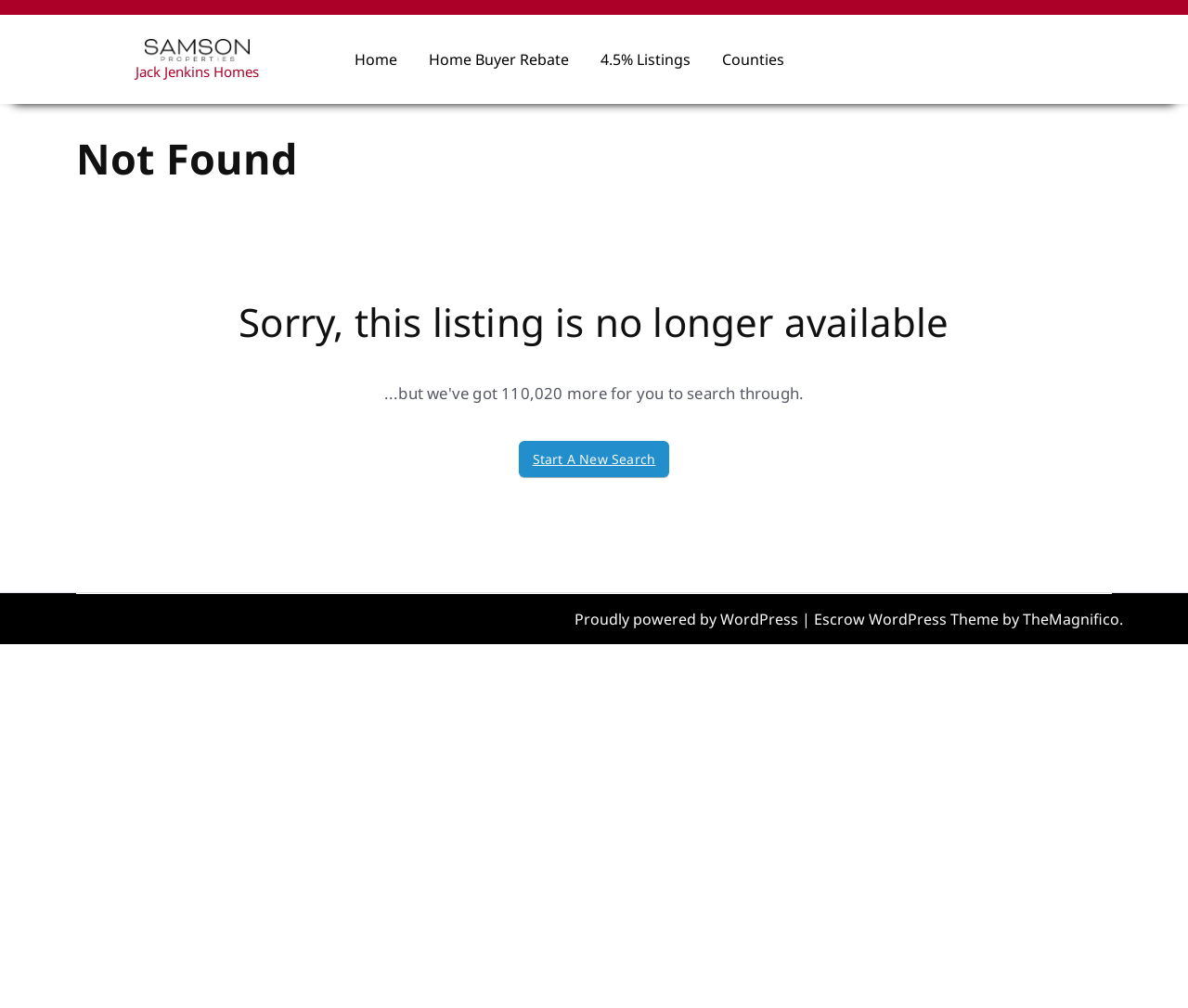Offer a comprehensive description of the webpage’s content and structure.

The webpage is a real estate website, specifically a page from Jack Jenkins Homes, a discount Northern VA real estate service. At the top left, there is a link and an image with the text "jack jenkins homes samson properties". Next to it, there is a static text "Jack Jenkins Homes". 

On the top right, there is a navigation menu labeled "Top Menu" with five links: "Home", "Home Buyer Rebate", "4.5% Listings", and "Counties". 

Below the navigation menu, there is a main section that takes up most of the page. It contains an article with a heading "Not Found" at the top. Below the heading, there is a subheading "Sorry, this listing is no longer available". 

In the middle of the page, there are two static texts: "110,020" and "more for you to search through." Below these texts, there is a link "Start A New Search". 

At the bottom of the page, there is a footer section with three links and two static texts. The links are "Proudly powered by WordPress", "Escrow WordPress Theme", and the static texts are "|" and "by TheMagnifico.".